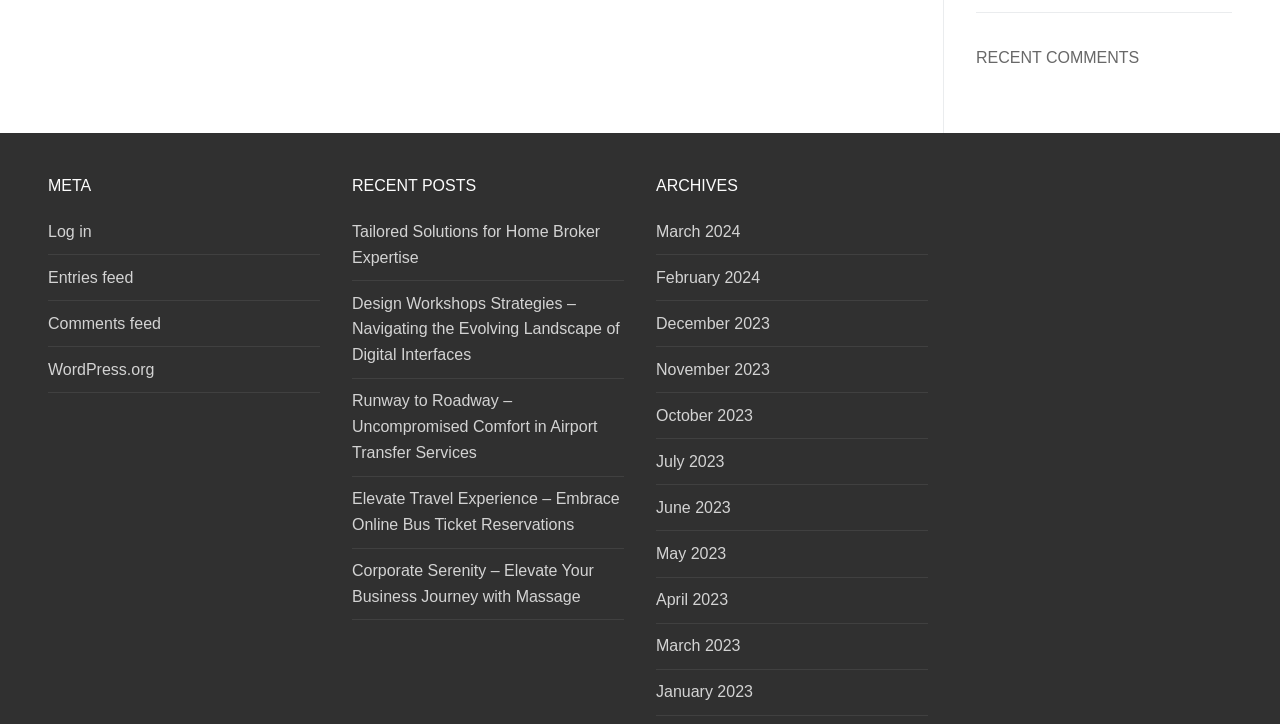Identify the bounding box coordinates of the clickable section necessary to follow the following instruction: "View recent comments". The coordinates should be presented as four float numbers from 0 to 1, i.e., [left, top, right, bottom].

[0.762, 0.068, 0.89, 0.091]